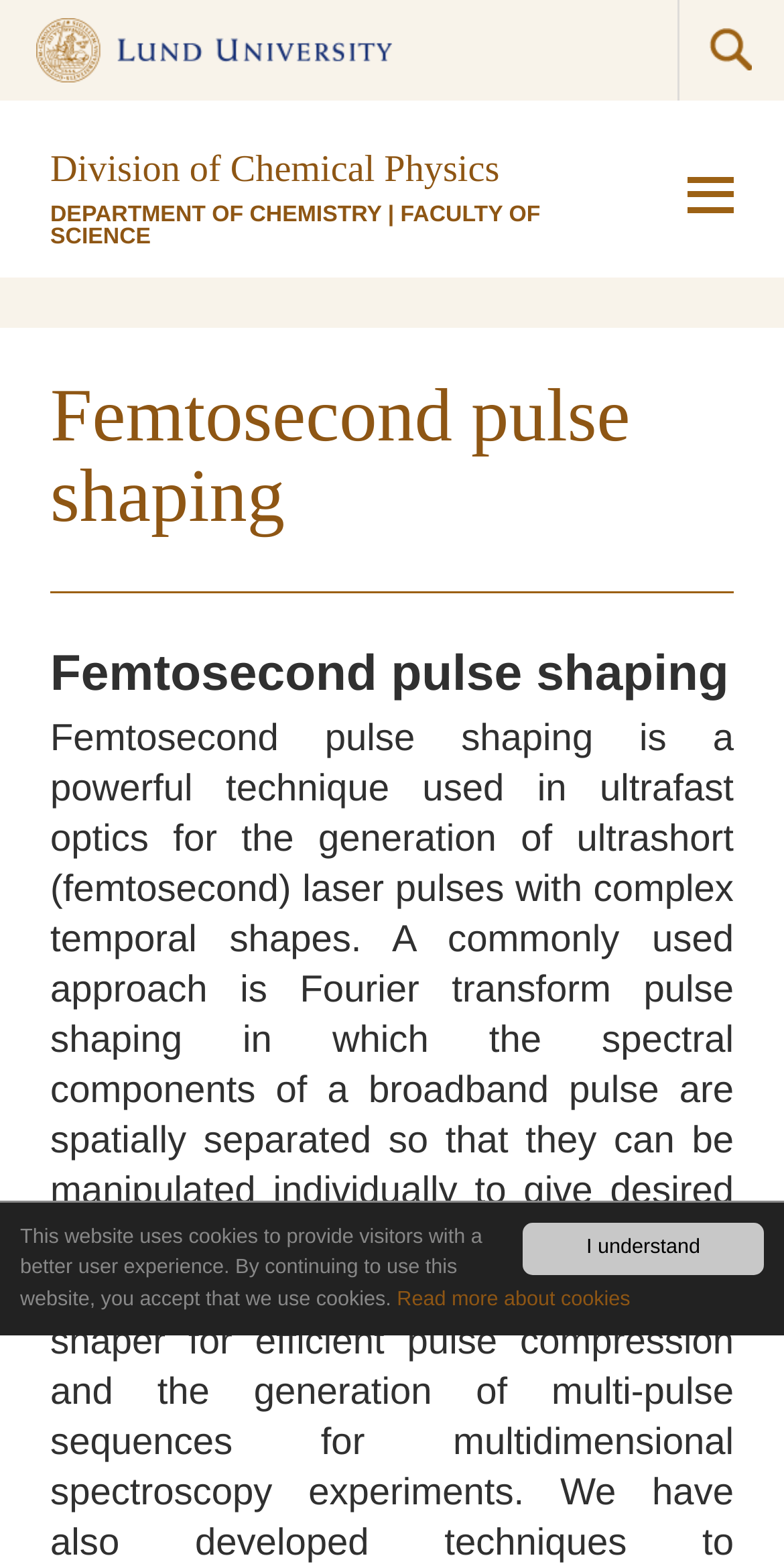Using a single word or phrase, answer the following question: 
What is the department mentioned on the webpage?

Department of Chemistry